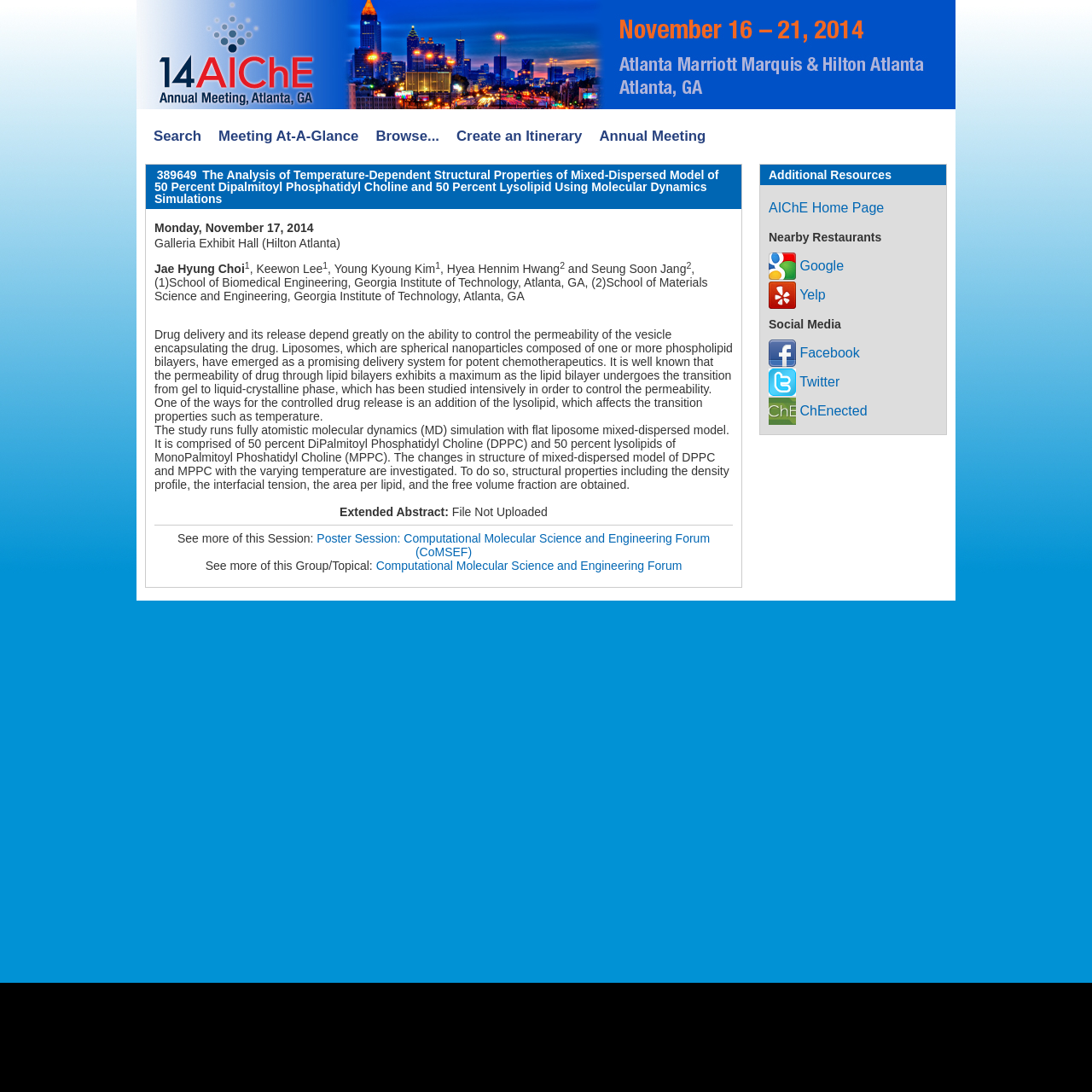Where is the meeting taking place?
Refer to the image and provide a one-word or short phrase answer.

Galleria Exhibit Hall (Hilton Atlanta)